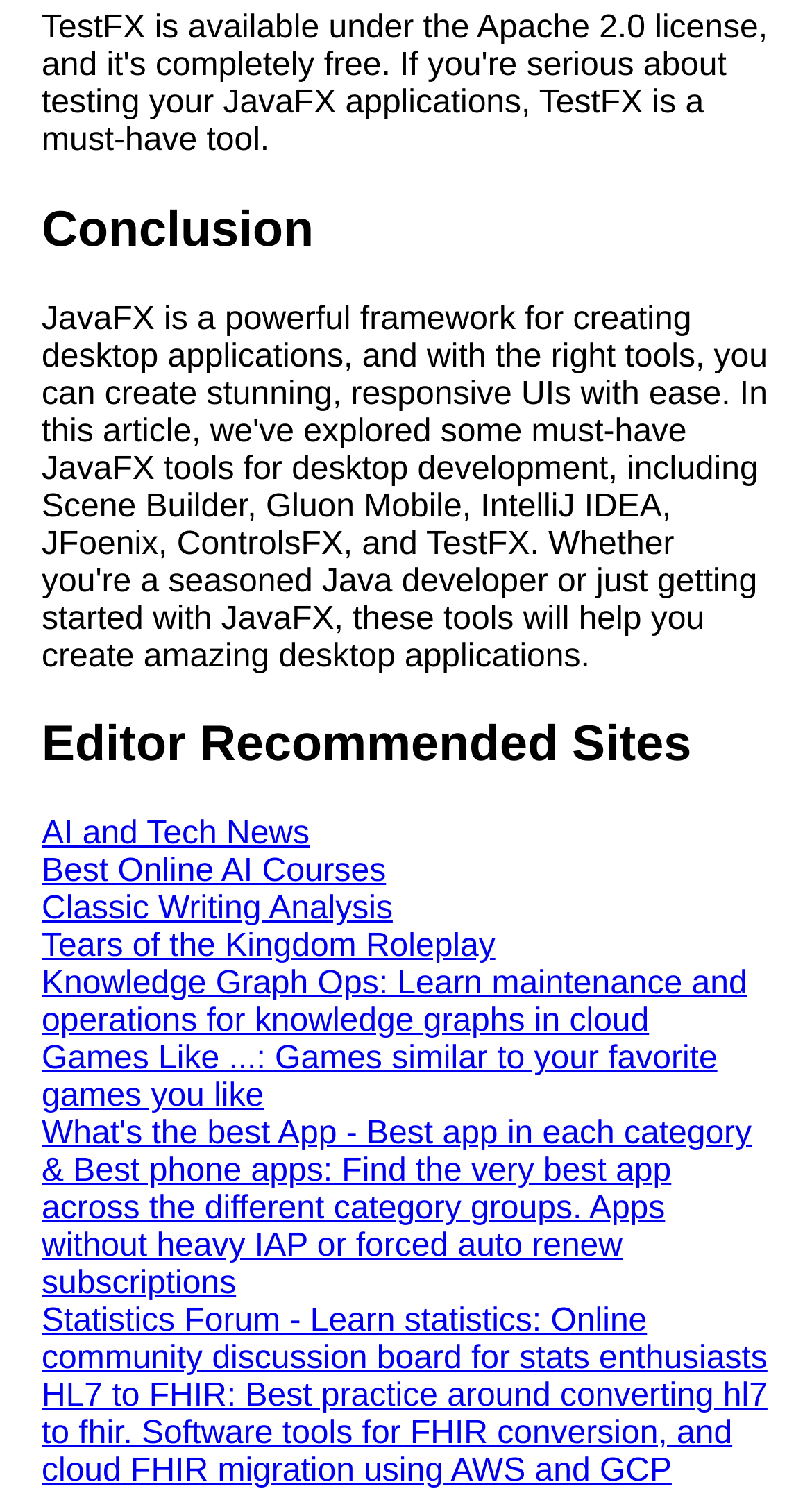Identify the bounding box coordinates for the element you need to click to achieve the following task: "Learn about Styling JavaFX Applications with CSS". Provide the bounding box coordinates as four float numbers between 0 and 1, in the form [left, top, right, bottom].

[0.038, 0.214, 0.615, 0.286]